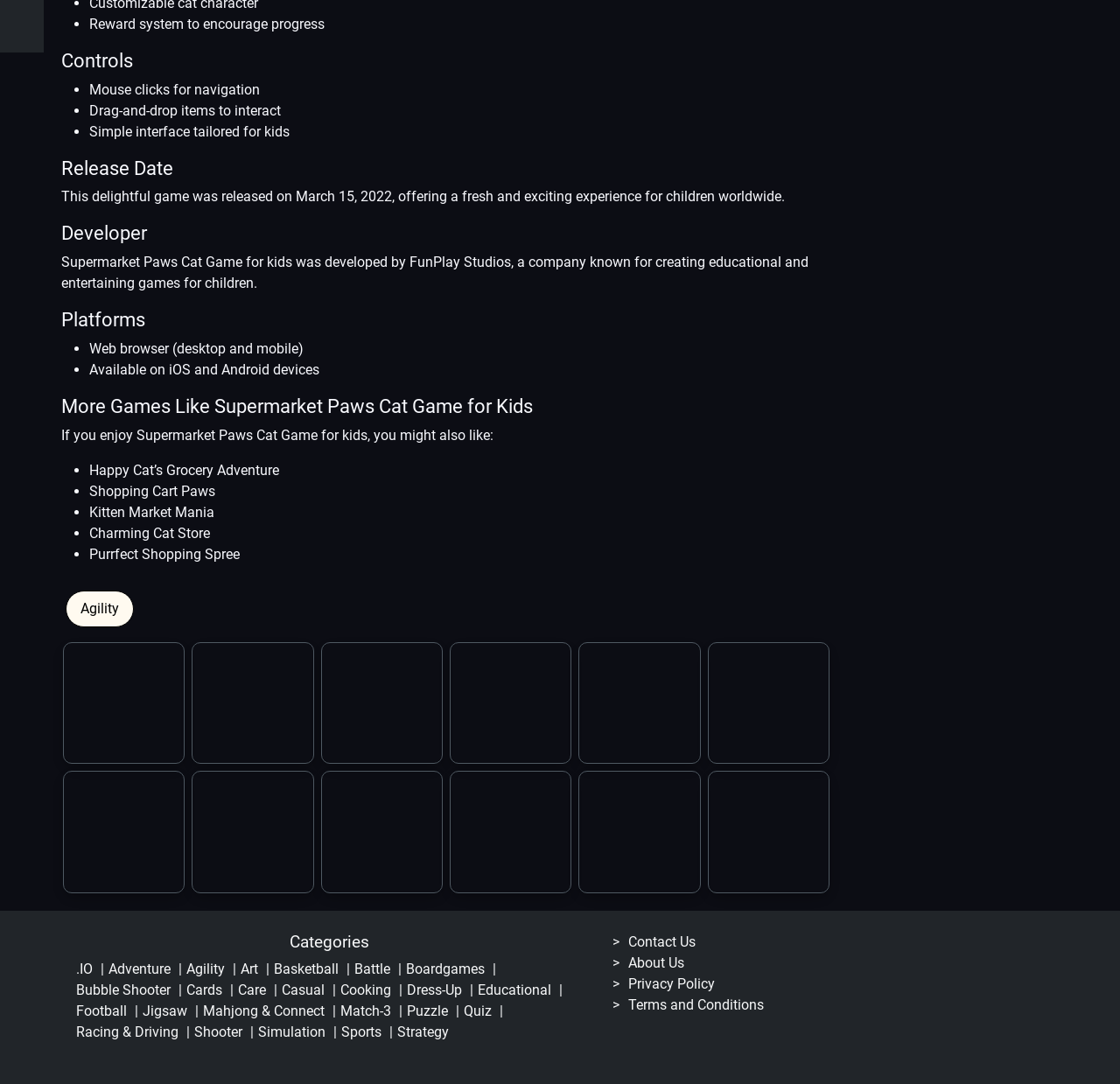Highlight the bounding box coordinates of the element you need to click to perform the following instruction: "Click on the 'Agility' link."

[0.059, 0.545, 0.12, 0.579]